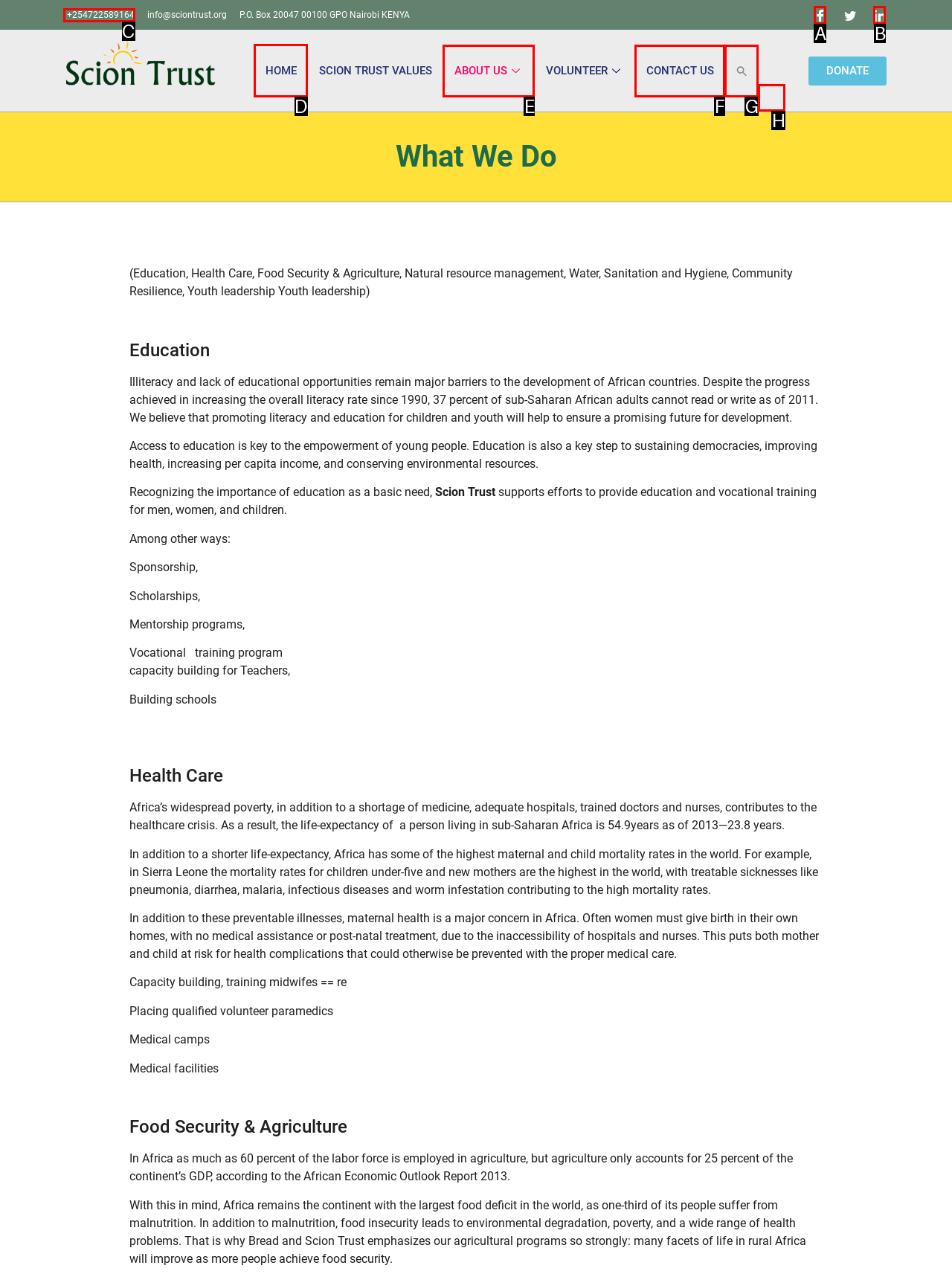Select the correct UI element to complete the task: Click the 'HOME' link
Please provide the letter of the chosen option.

D